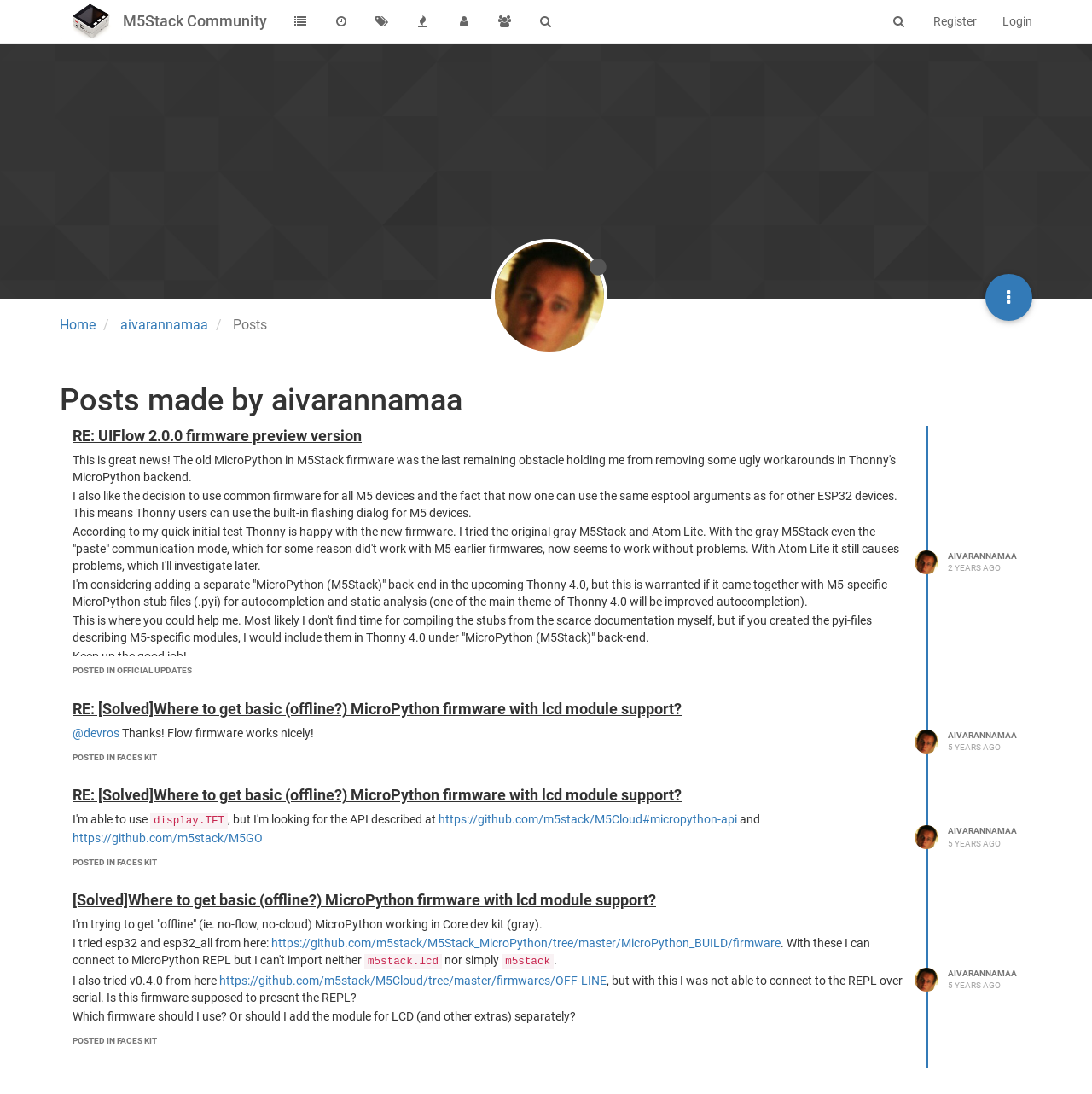What is the topic of the first post?
Please respond to the question thoroughly and include all relevant details.

The topic of the first post can be found in the link element with the text 'RE: UIFlow 2.0.0 firmware preview version', which is the first post in the list.